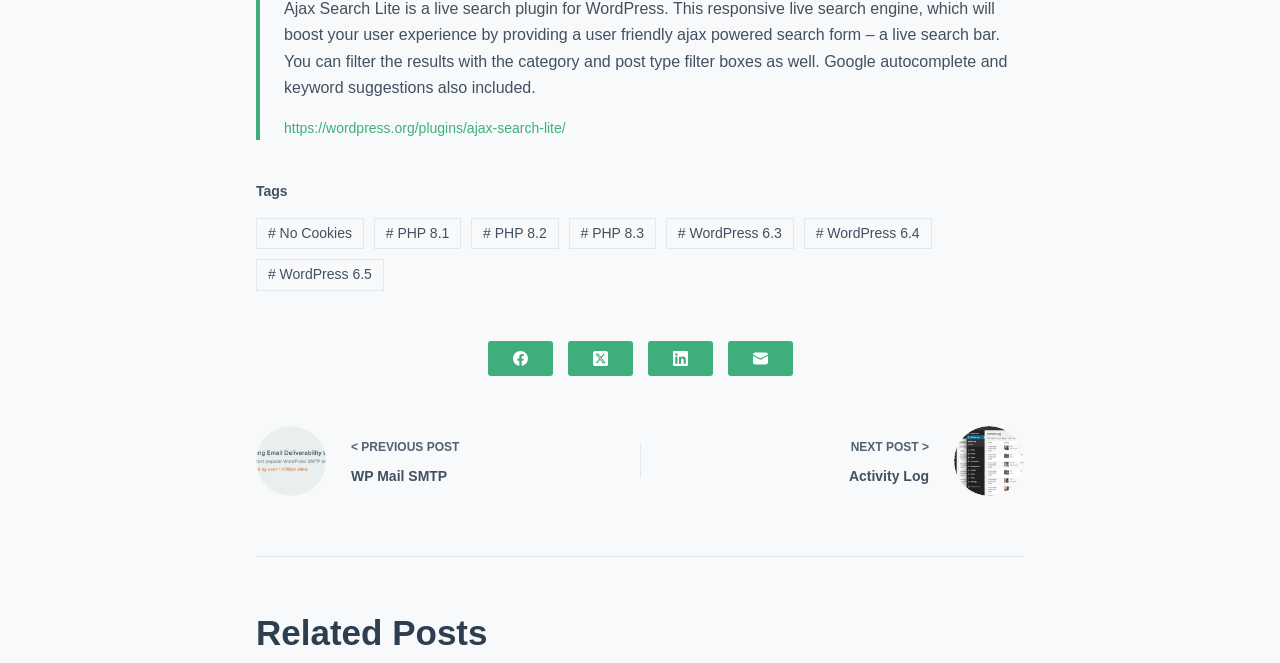What is the name of the WordPress plugin?
Refer to the screenshot and respond with a concise word or phrase.

Ajax Search Lite